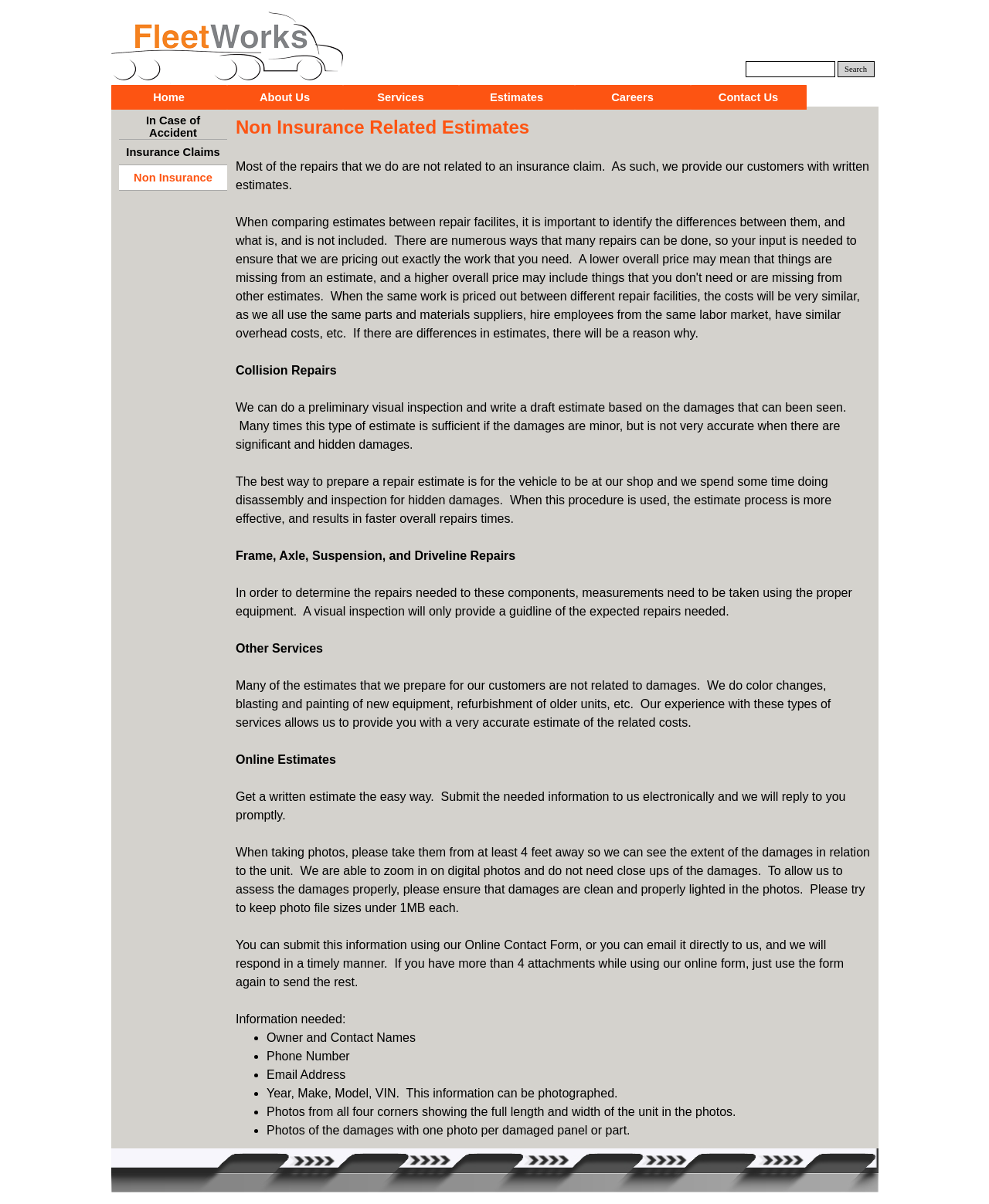Use the information in the screenshot to answer the question comprehensively: What type of repairs does Fleet Works specialize in?

Based on the webpage content, Fleet Works specializes in heavy semi truck collision, fleet vehicle auto body, frame repair, blasting, painting, wash, and detailing. This information can be found in the meta description and the webpage content.